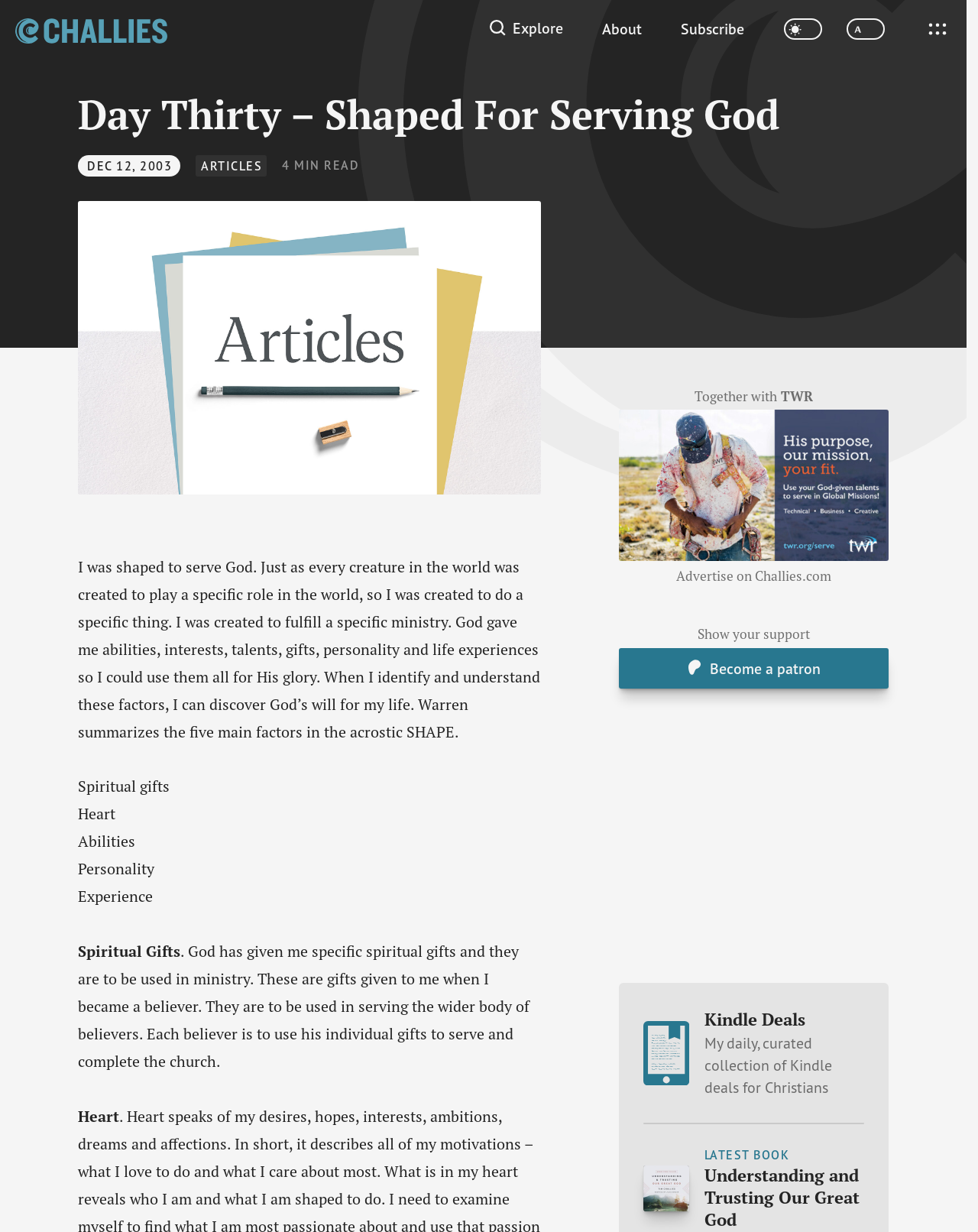Using the image as a reference, answer the following question in as much detail as possible:
What is the name of the book advertised on the webpage?

I determined the answer by examining the figure element in the complementary section, which displays the book cover and title 'Understanding and Trusting Our Great God'.